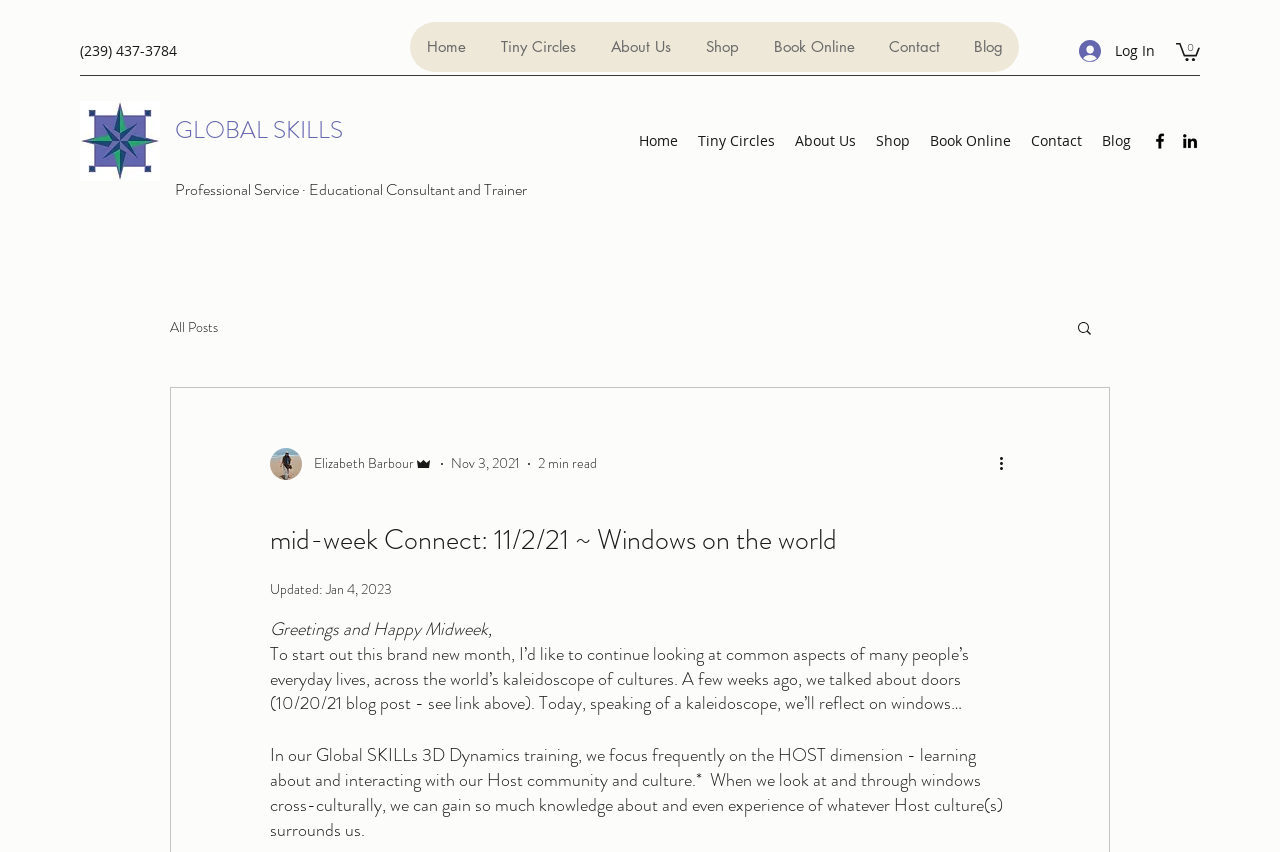Can you look at the image and give a comprehensive answer to the question:
What is the topic of the blog post?

The topic of the blog post is mentioned in the static text element on the webpage, which says 'To start out this brand new month, I’d like to continue looking at common aspects of many people’s everyday lives, across the world’s kaleidoscope of cultures. A few weeks ago, we talked about doors... Today, speaking of a kaleidoscope, we’ll reflect on windows…' located at the middle of the webpage with a bounding box of [0.211, 0.752, 0.76, 0.841].